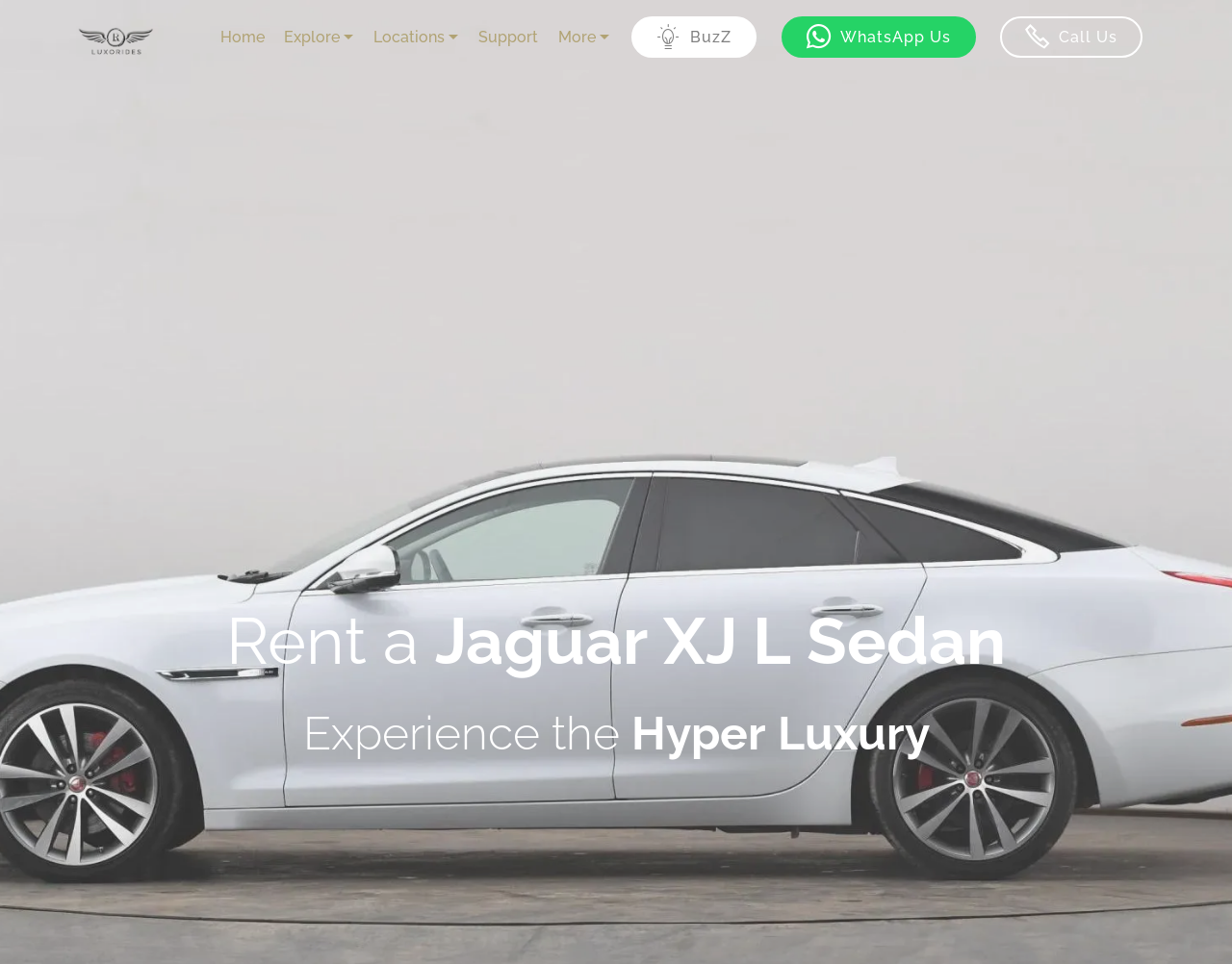Please specify the bounding box coordinates for the clickable region that will help you carry out the instruction: "Contact us through WhatsApp".

[0.634, 0.017, 0.792, 0.06]